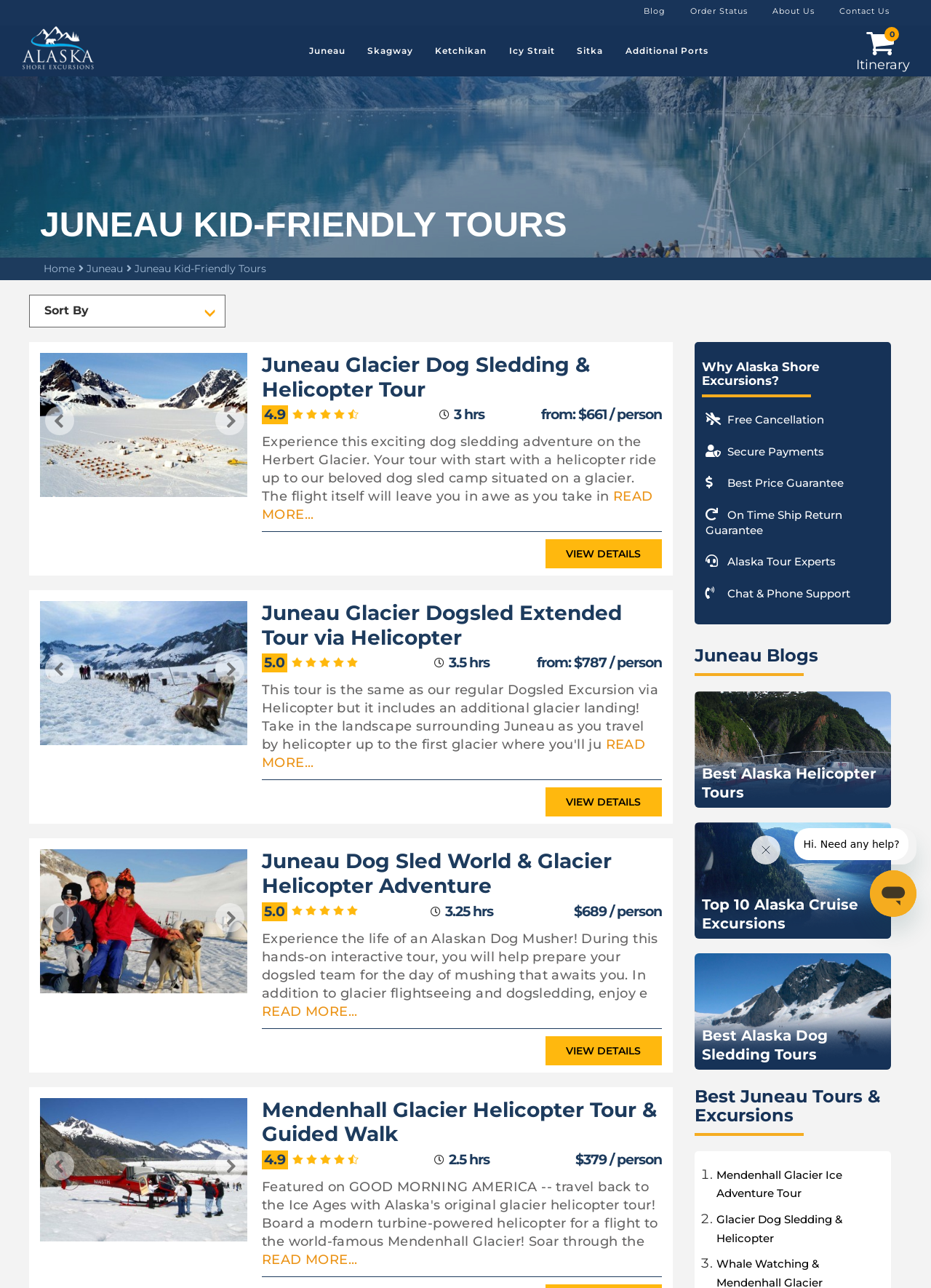Determine the bounding box coordinates for the area that should be clicked to carry out the following instruction: "Select an option from the combobox".

[0.031, 0.229, 0.242, 0.254]